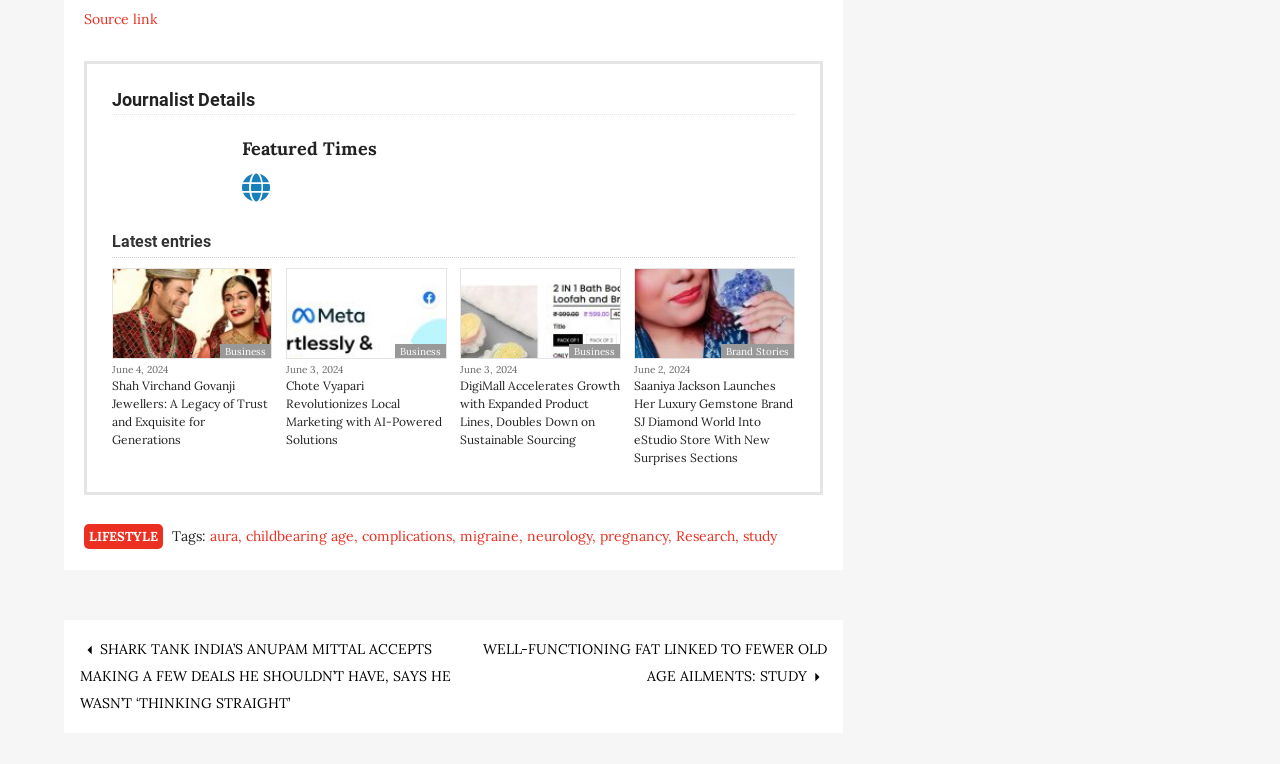Show me the bounding box coordinates of the clickable region to achieve the task as per the instruction: "Browse posts under LIFESTYLE category".

[0.066, 0.685, 0.127, 0.718]